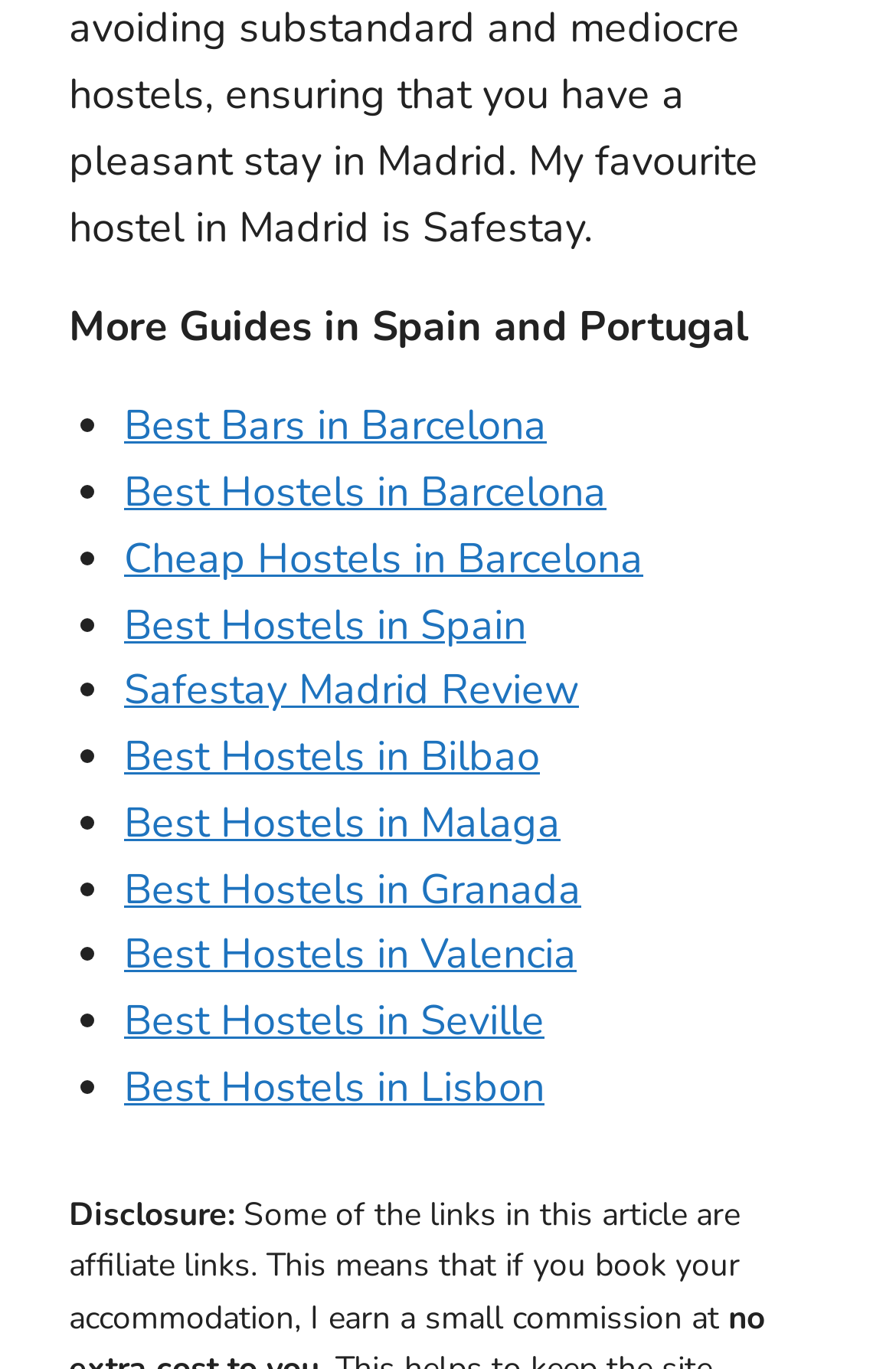Please mark the clickable region by giving the bounding box coordinates needed to complete this instruction: "Check out Safestay Madrid Review".

[0.138, 0.484, 0.646, 0.524]